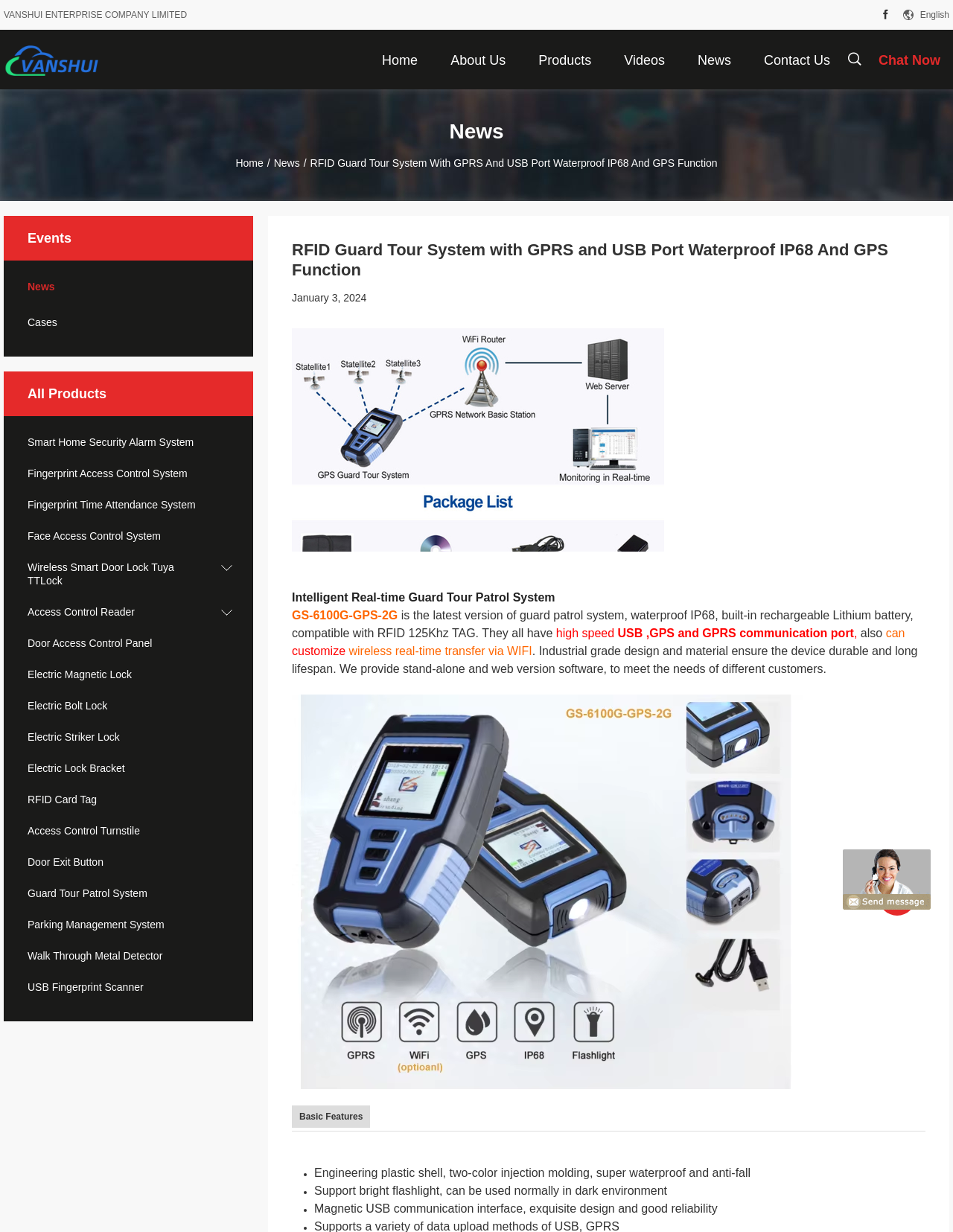What is the product name?
Can you offer a detailed and complete answer to this question?

The product name can be found in the main content section of the webpage, where it is written as 'RFID Guard Tour System with GPRS and USB Port Waterproof IP68 And GPS Function'.